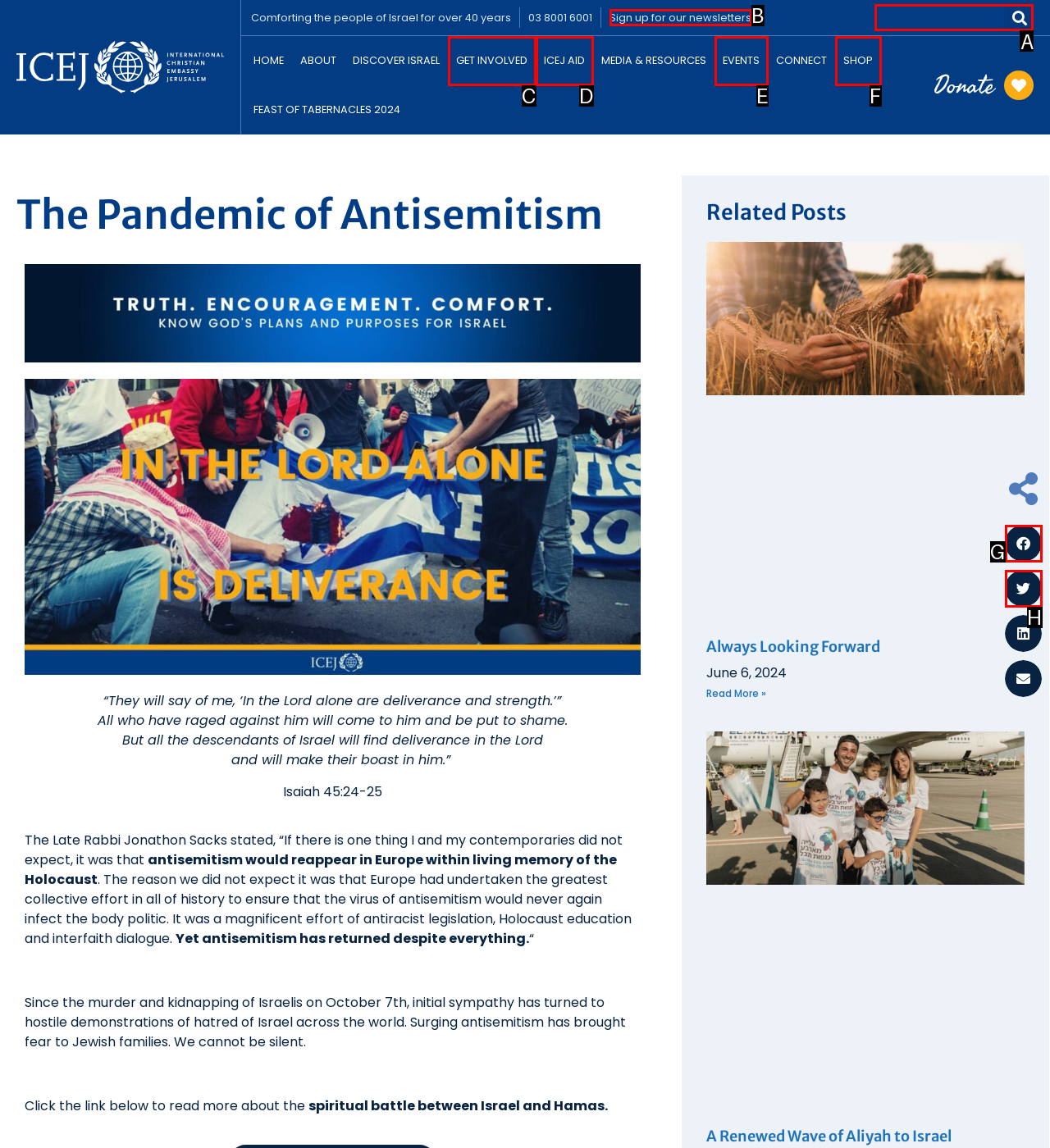Identify the letter of the UI element needed to carry out the task: Search for something
Reply with the letter of the chosen option.

A